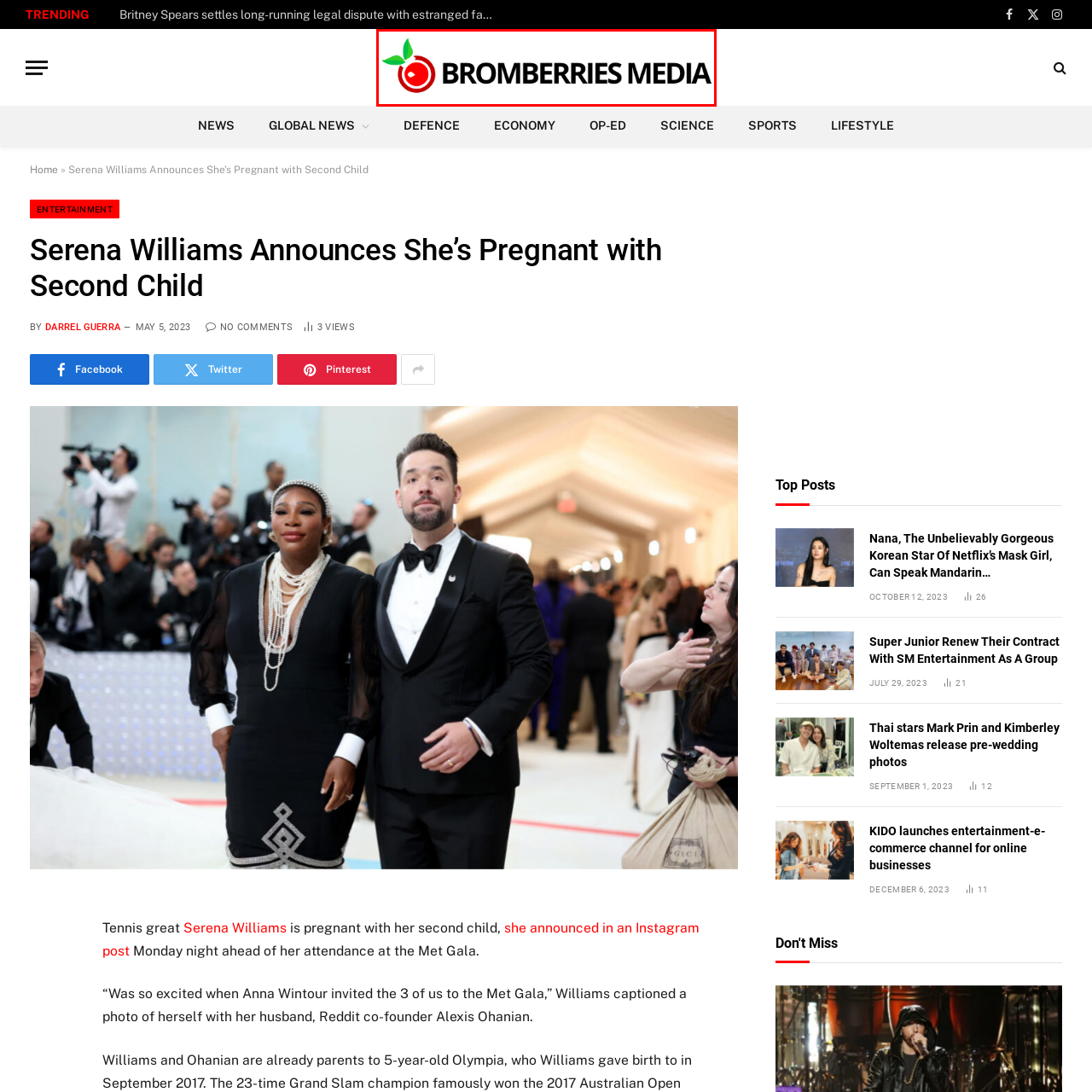View the image highlighted in red and provide one word or phrase: What is the focus of Bromberries Media?

Engaging content